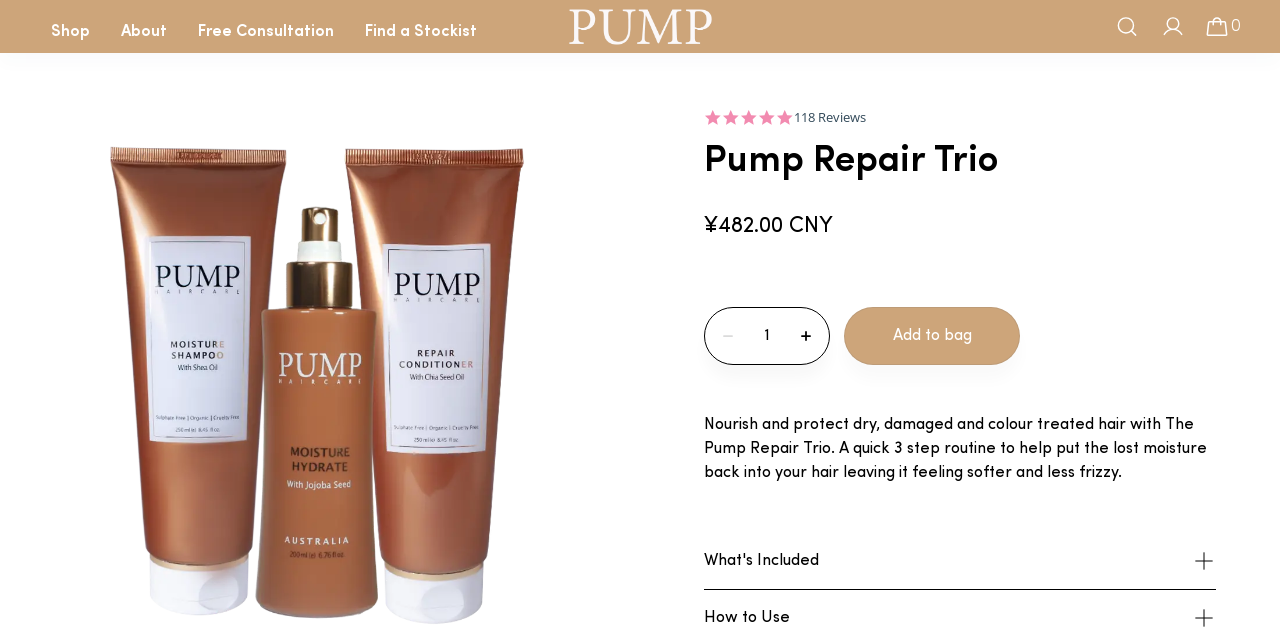Find the bounding box coordinates of the clickable area that will achieve the following instruction: "Click the 'Free Consultation' link".

[0.147, 0.0, 0.265, 0.083]